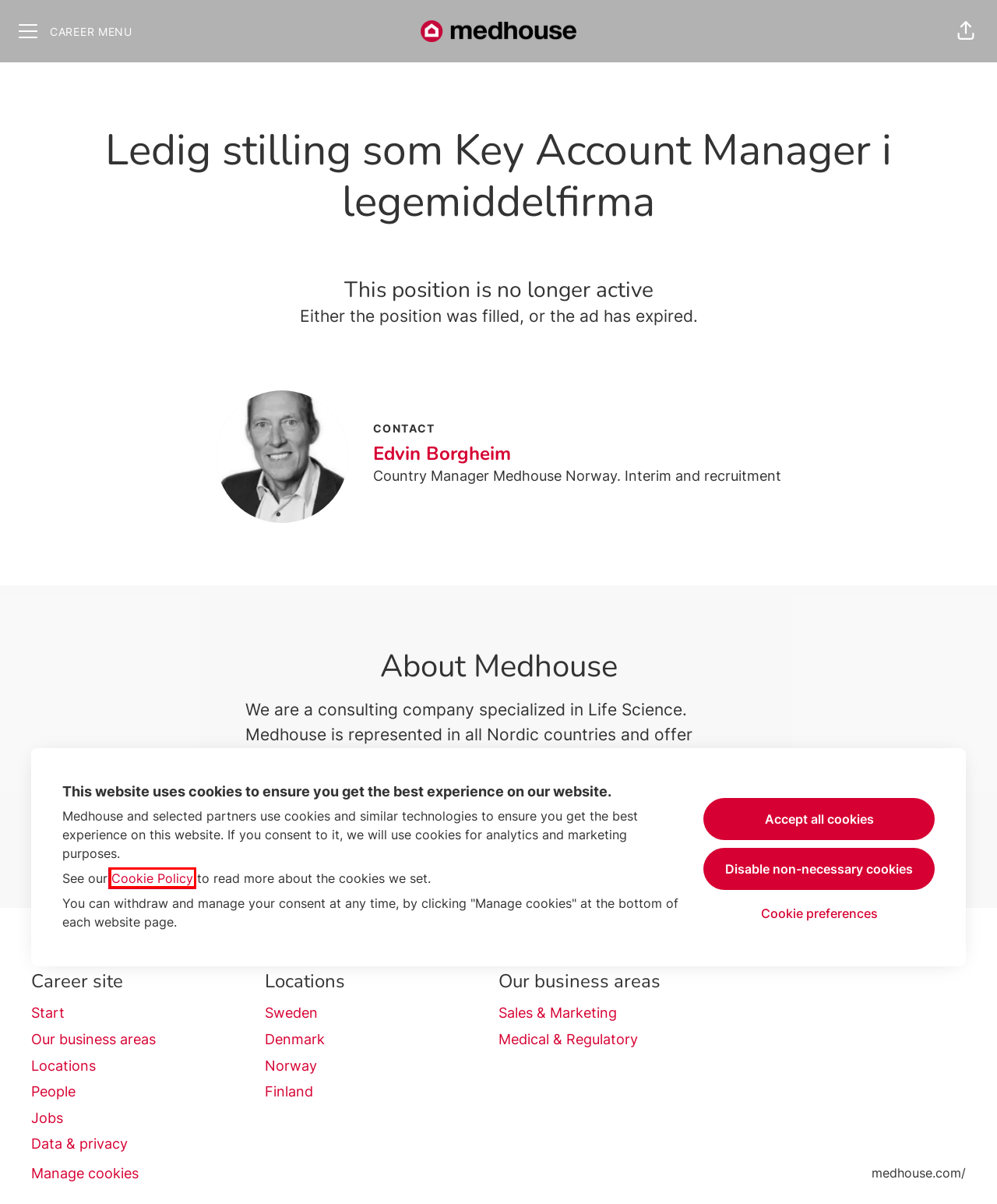Examine the screenshot of a webpage with a red rectangle bounding box. Select the most accurate webpage description that matches the new webpage after clicking the element within the bounding box. Here are the candidates:
A. Cookie Policy - Medhouse
B. Norway - Medhouse
C. People - Medhouse
D. Denmark - Medhouse
E. Medical & Regulatory - Medhouse
F. Home - Medhouse
G. Jobs list - Medhouse
H. Finland - Medhouse

A